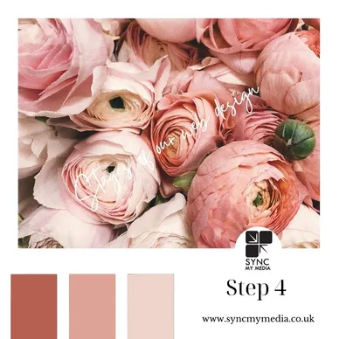What is the purpose of the color palette displayed?
Look at the screenshot and give a one-word or phrase answer.

Aesthetic selection